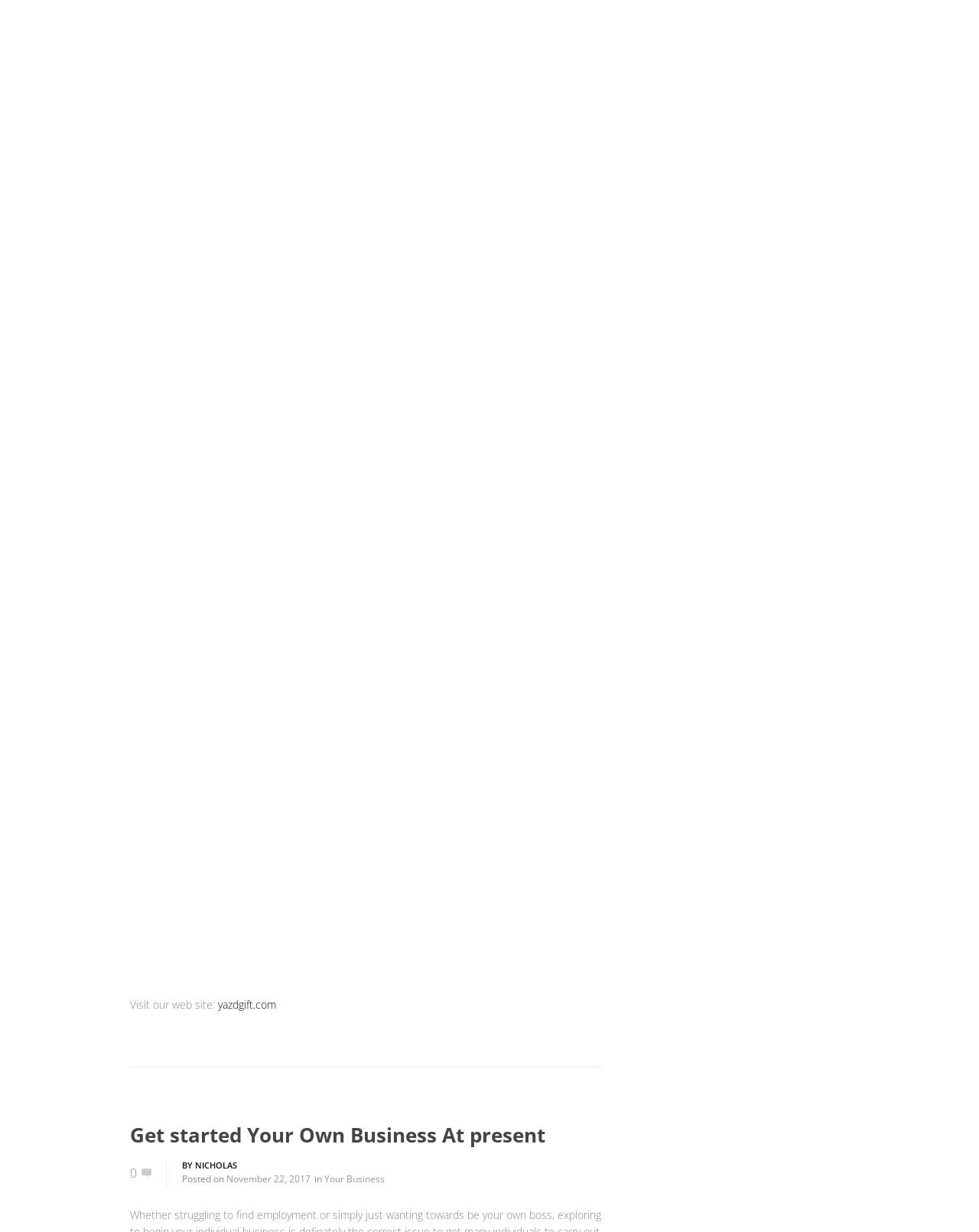Show the bounding box coordinates for the element that needs to be clicked to execute the following instruction: "Click on the 'HOME' link". Provide the coordinates in the form of four float numbers between 0 and 1, i.e., [left, top, right, bottom].

[0.524, 0.017, 0.555, 0.035]